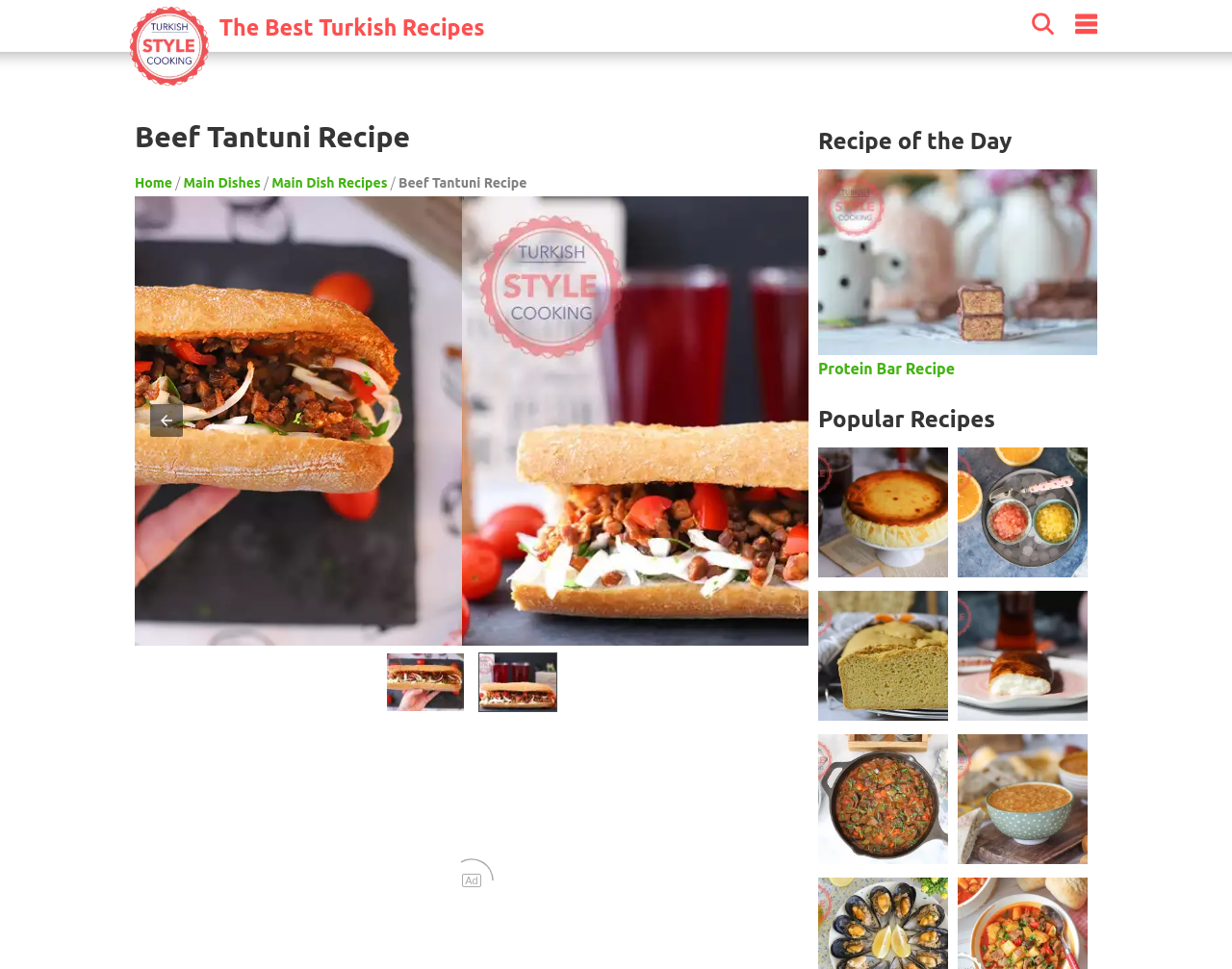How many images are associated with the 'Beef Tantuni Recipe' option in the listbox?
Examine the image and give a concise answer in one word or a short phrase.

1